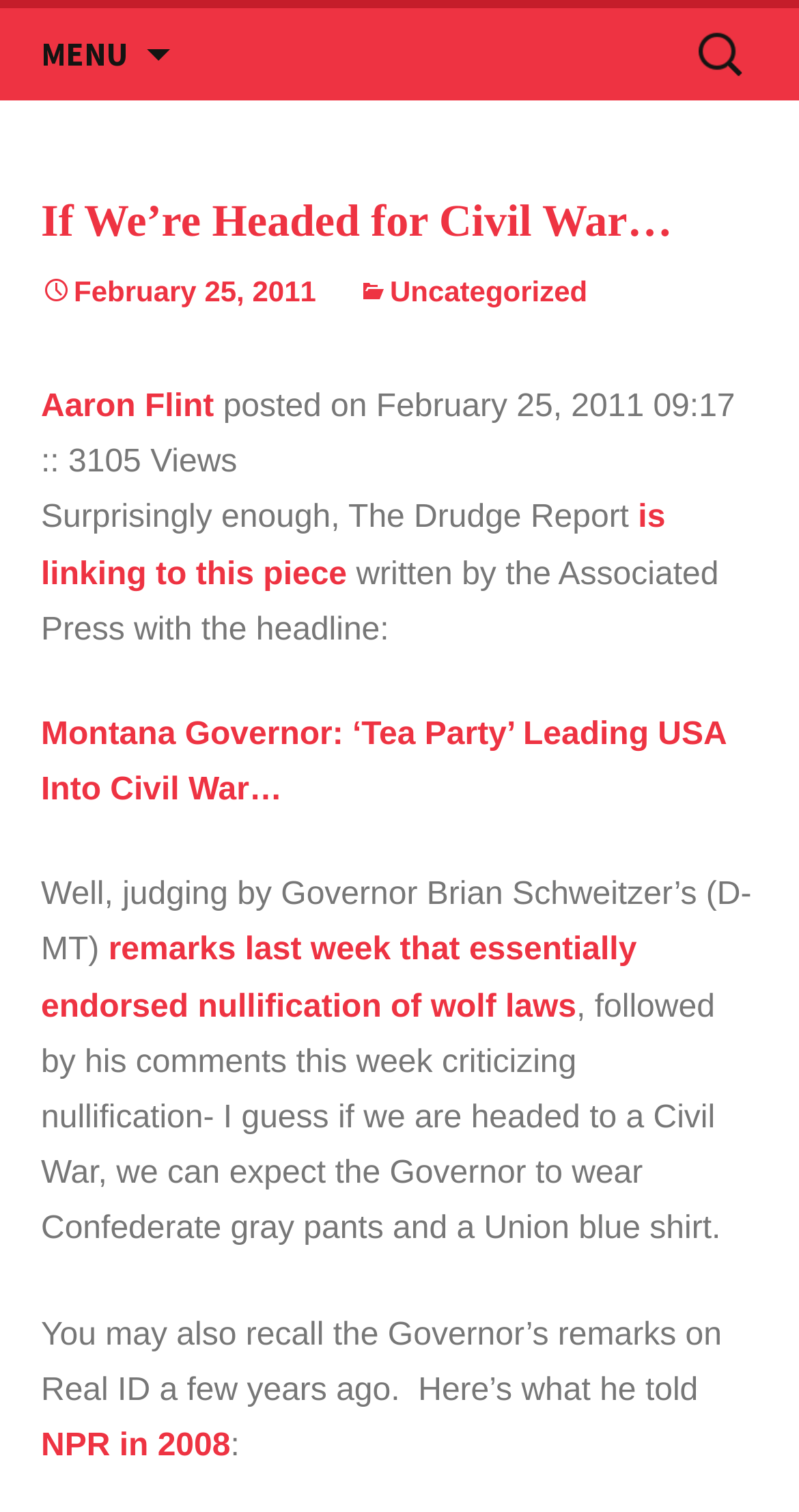Locate the bounding box coordinates of the element that should be clicked to fulfill the instruction: "Read the article posted on February 25, 2011".

[0.051, 0.182, 0.396, 0.204]